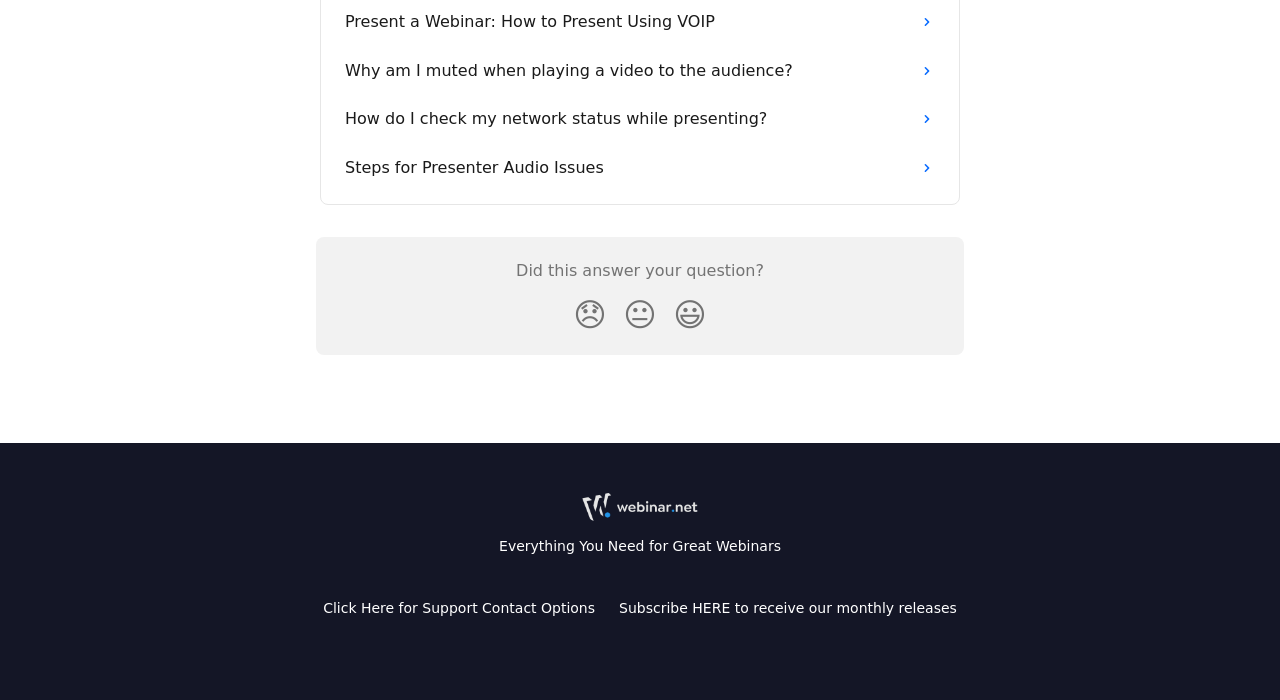Please specify the bounding box coordinates for the clickable region that will help you carry out the instruction: "Click on 'Subscribe HERE to receive our monthly releases'".

[0.484, 0.857, 0.748, 0.88]